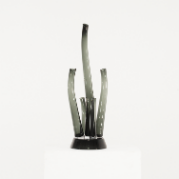What color tones does the vase exhibit?
Provide a fully detailed and comprehensive answer to the question.

The caption describes the vase as having a 'gradient of muted grey tones', which implies that the vase features a range of grey colors that are soft and subtle.